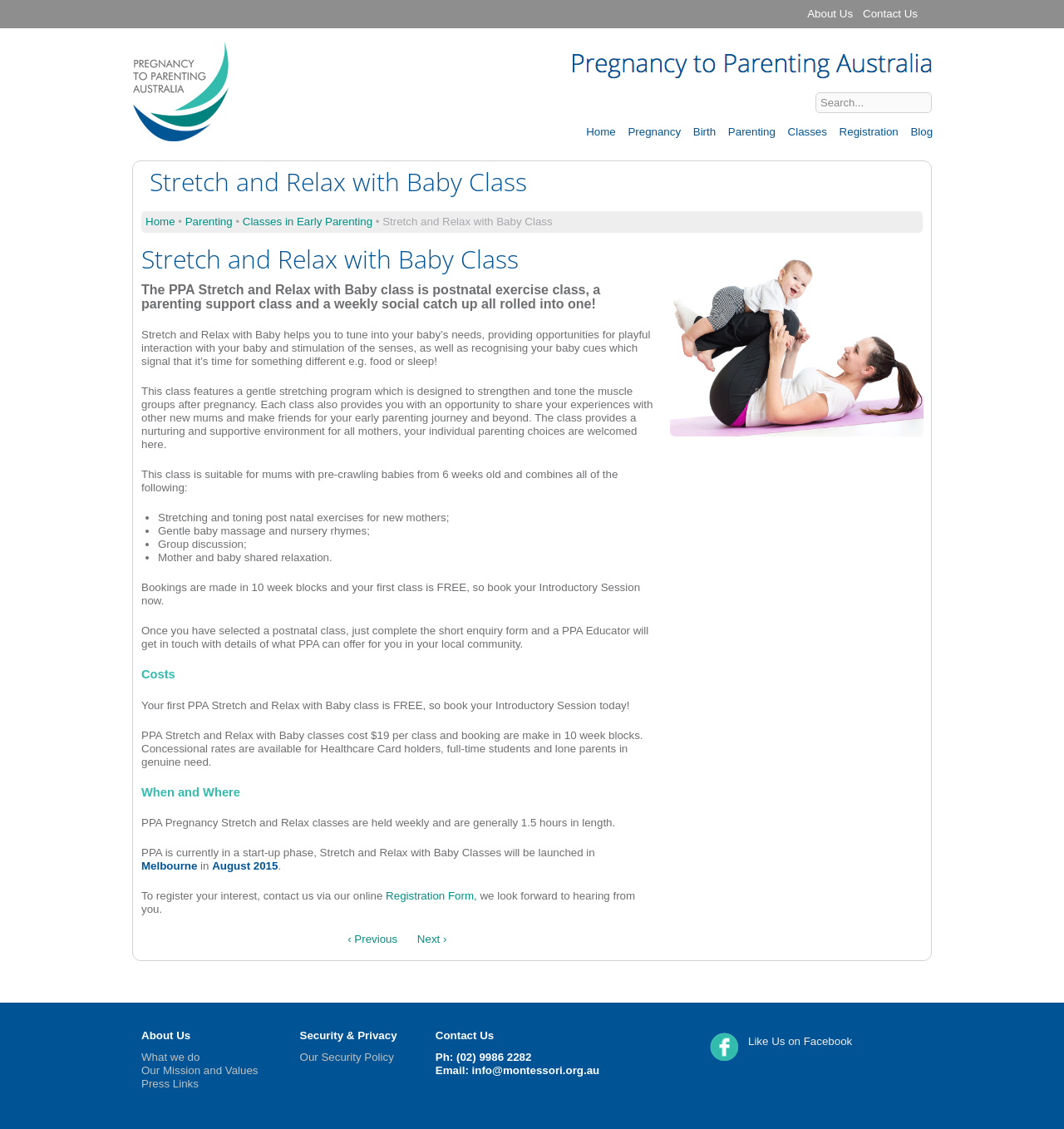Please find the bounding box coordinates of the clickable region needed to complete the following instruction: "Contact us via the registration form". The bounding box coordinates must consist of four float numbers between 0 and 1, i.e., [left, top, right, bottom].

[0.363, 0.788, 0.451, 0.799]